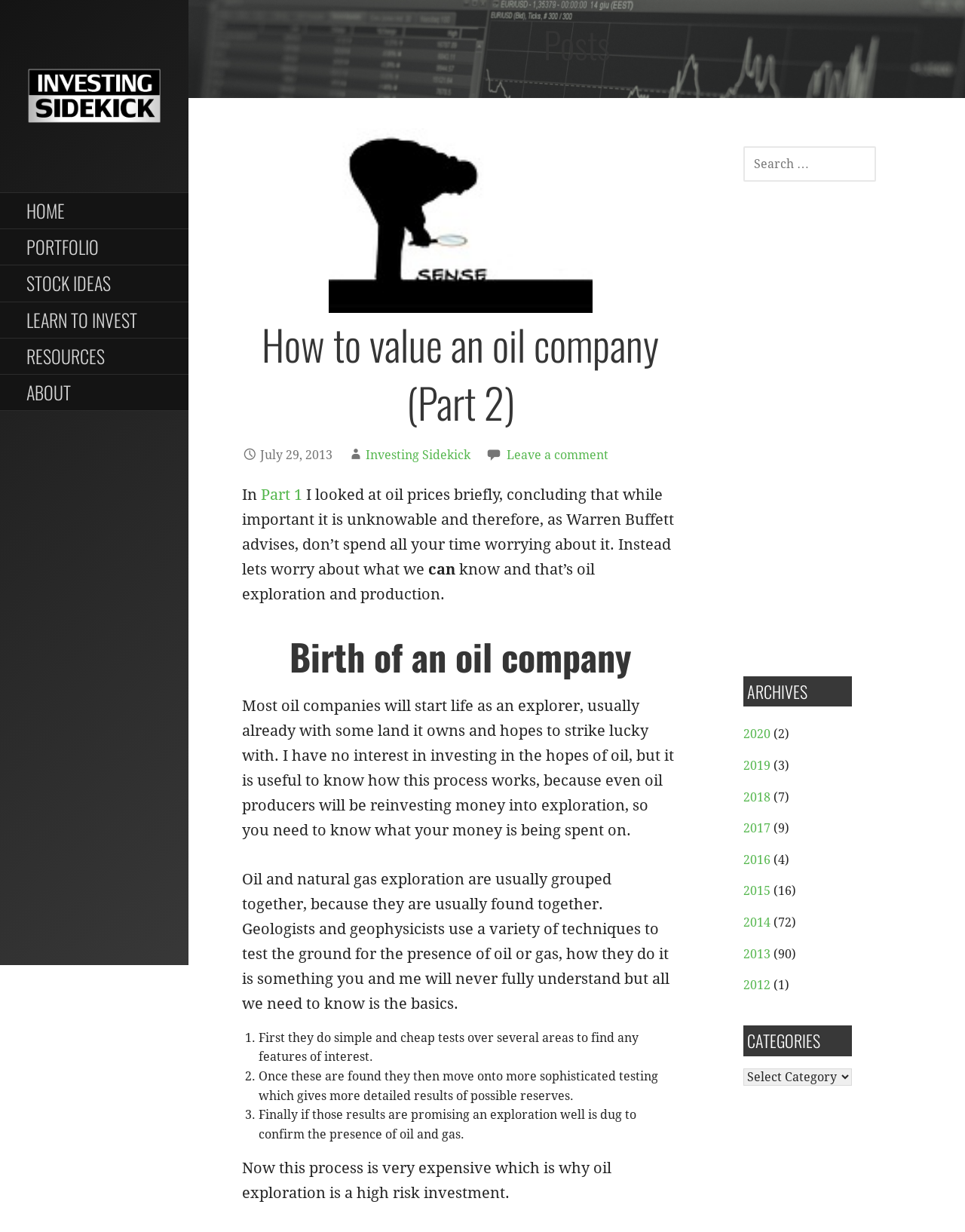Extract the main headline from the webpage and generate its text.

How to value an oil company (Part 2)